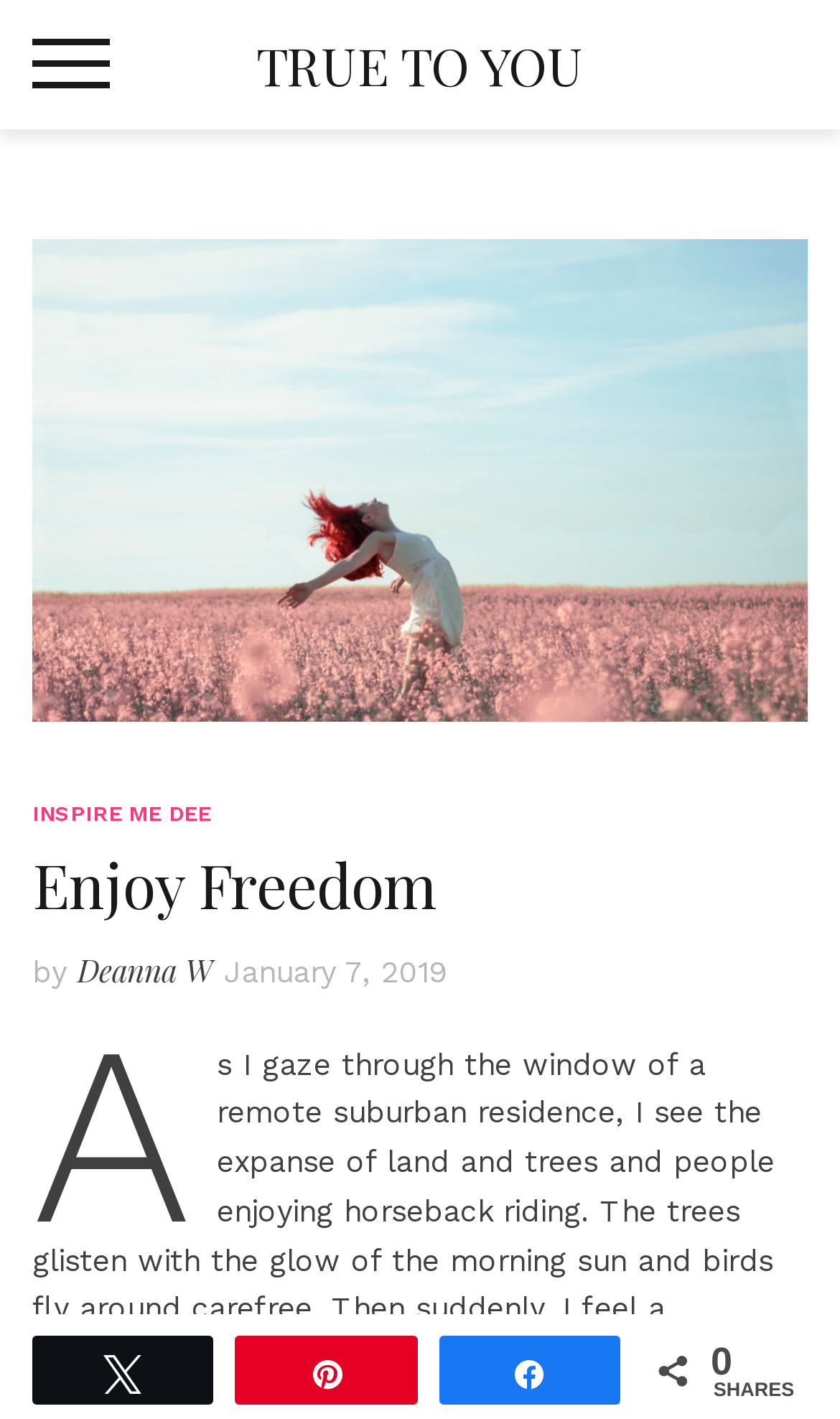Specify the bounding box coordinates of the area to click in order to follow the given instruction: "Share on Twitter."

[0.041, 0.943, 0.252, 0.988]